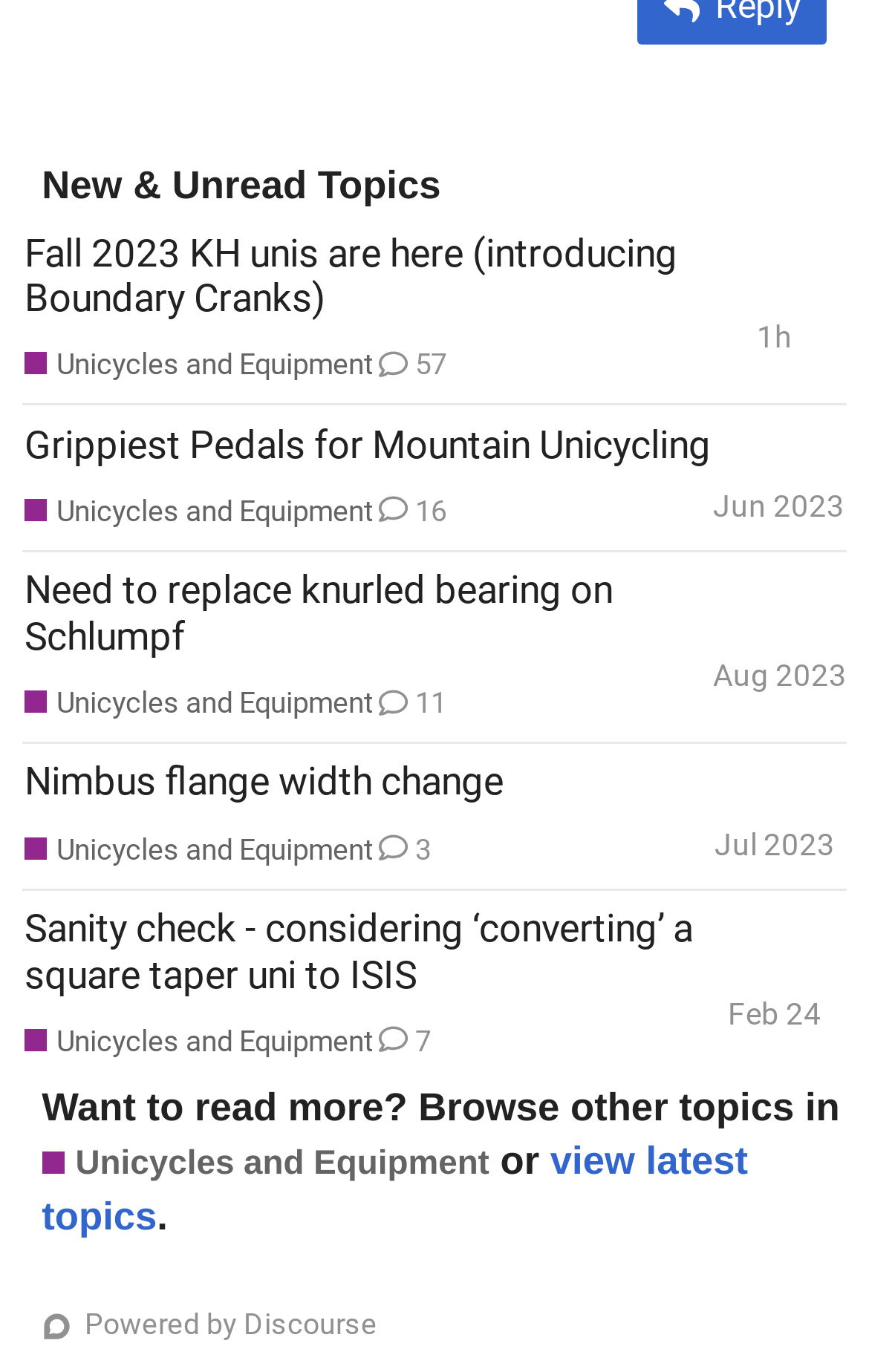Identify the bounding box coordinates for the element you need to click to achieve the following task: "Check 'Want to read more? Browse other topics in Unicycles and Equipment or view latest topics.' section". Provide the bounding box coordinates as four float numbers between 0 and 1, in the form [left, top, right, bottom].

[0.026, 0.787, 0.974, 0.907]